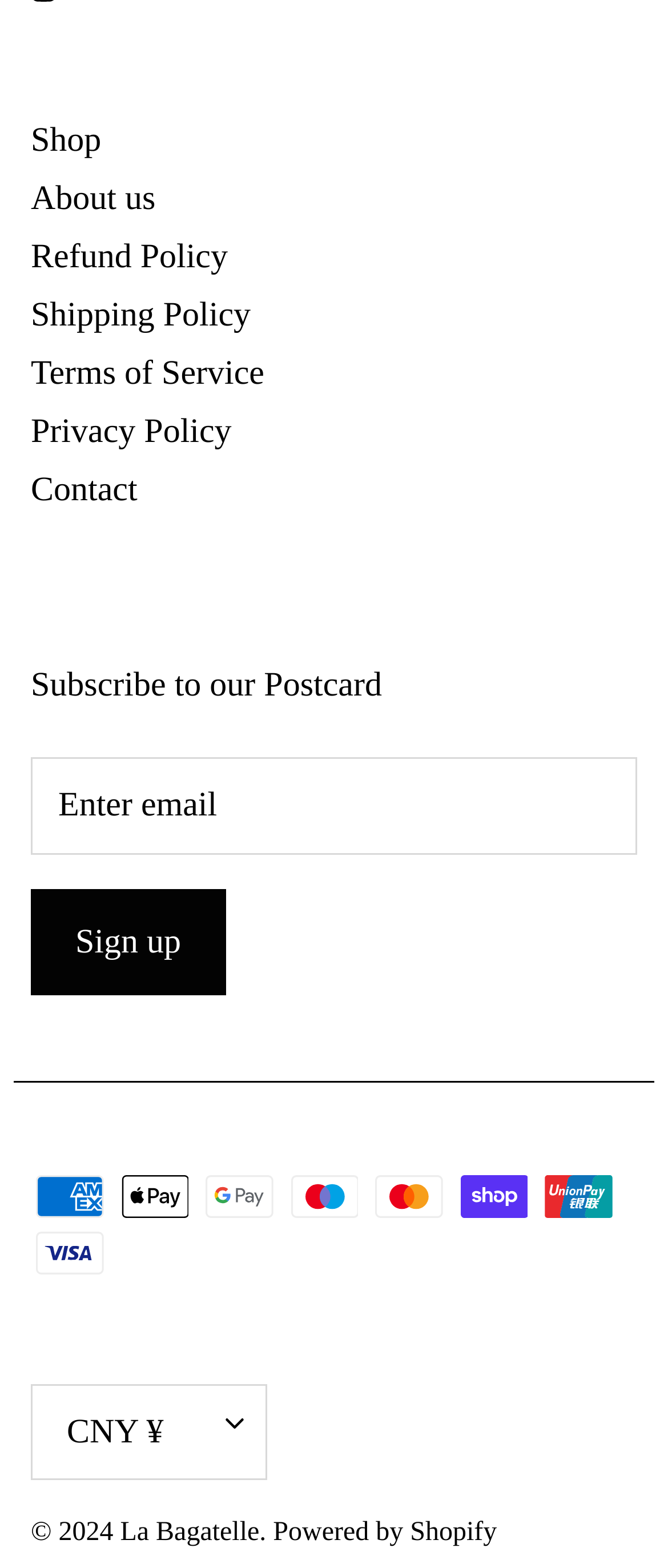Kindly determine the bounding box coordinates for the area that needs to be clicked to execute this instruction: "Visit the 'La Bagatelle' website".

[0.18, 0.968, 0.388, 0.986]